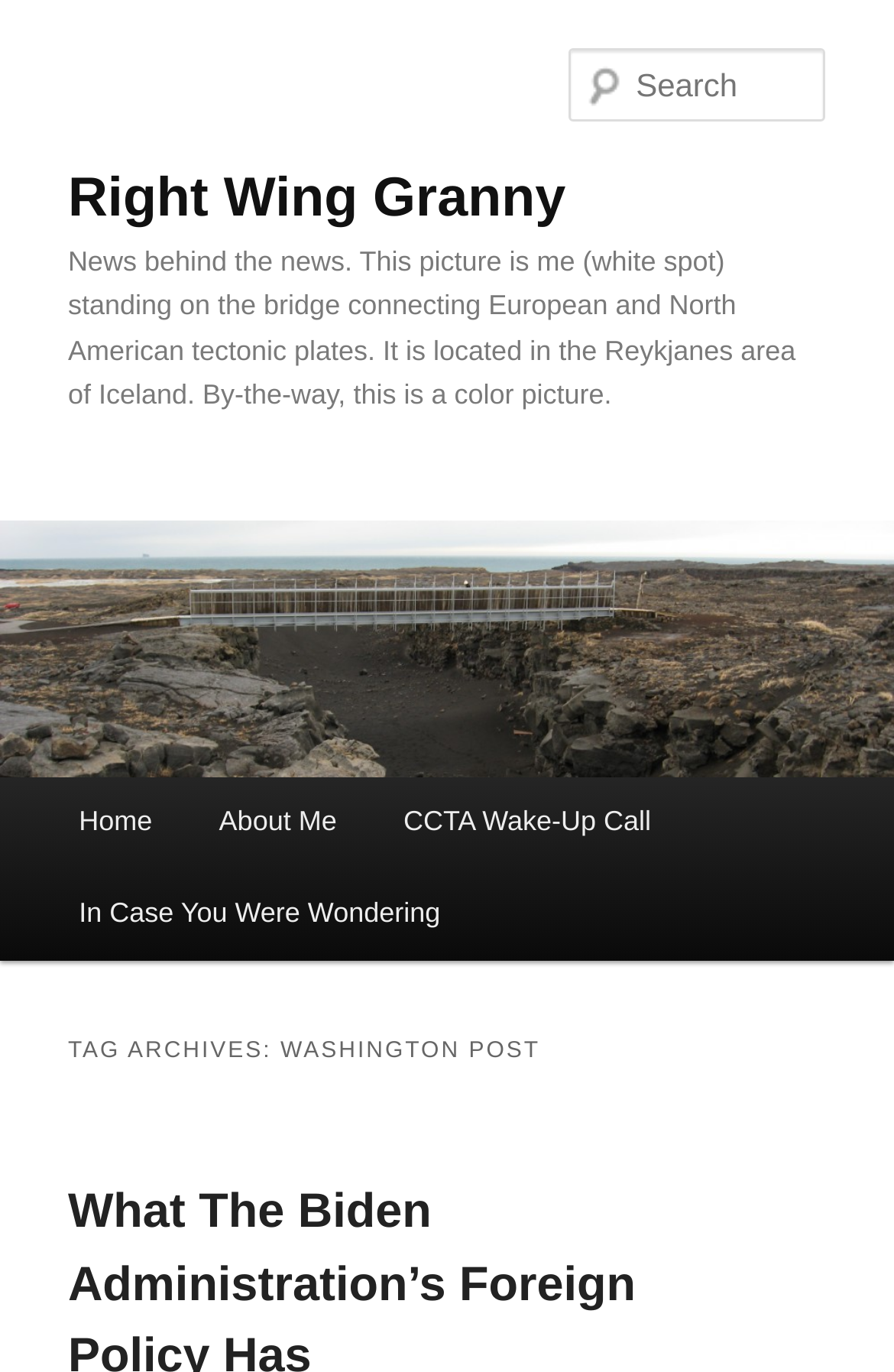What is the topic of the 'TAG ARCHIVES' section?
Please craft a detailed and exhaustive response to the question.

The 'TAG ARCHIVES' section is a common feature on blogs, where posts are categorized by topic. In this case, the topic is 'Washington Post', as indicated by the heading element within the section.